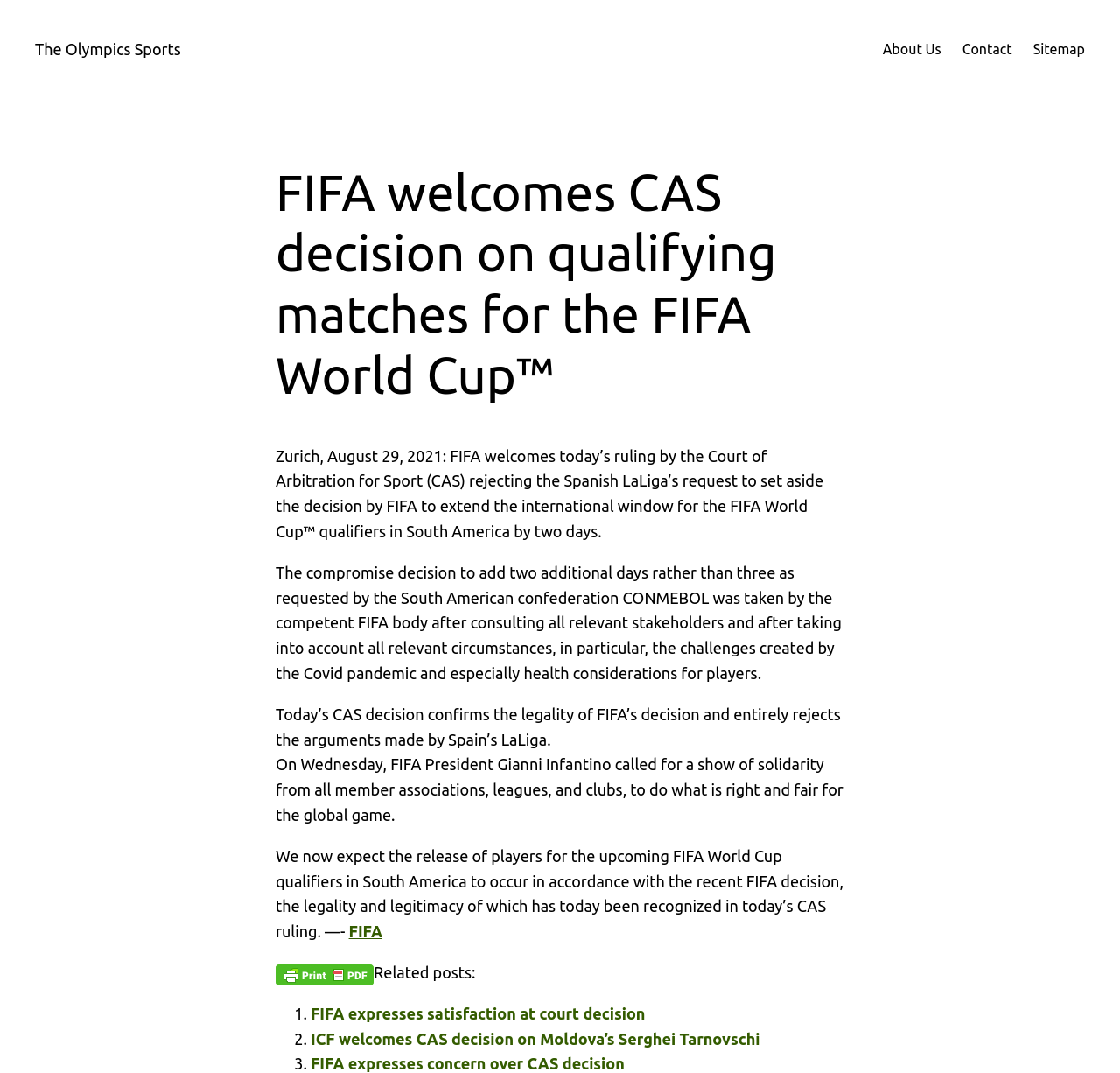Produce a meticulous description of the webpage.

The webpage is about FIFA's reaction to a Court of Arbitration for Sport (CAS) decision regarding qualifying matches for the FIFA World Cup. At the top, there is a link to "The Olympics Sports" on the left and three links to "About Us", "Contact", and "Sitemap" on the right. 

Below these links, there is a main heading that reads "FIFA welcomes CAS decision on qualifying matches for the FIFA World Cup™". 

Underneath the heading, there are four paragraphs of text that provide more information about the CAS decision and FIFA's reaction to it. The text explains that the CAS rejected the Spanish LaLiga's request to set aside FIFA's decision to extend the international window for the FIFA World Cup qualifiers in South America by two days. 

On the bottom left, there is a link to "FIFA" and a link to "Print Friendly, PDF & Email" with an accompanying image. 

To the right of these links, there is a section labeled "Related posts:" with three links to other articles, each preceded by a numbered list marker. The links are to articles titled "FIFA expresses satisfaction at court decision", "ICF welcomes CAS decision on Moldova’s Serghei Tarnovschi", and "FIFA expresses concern over CAS decision".